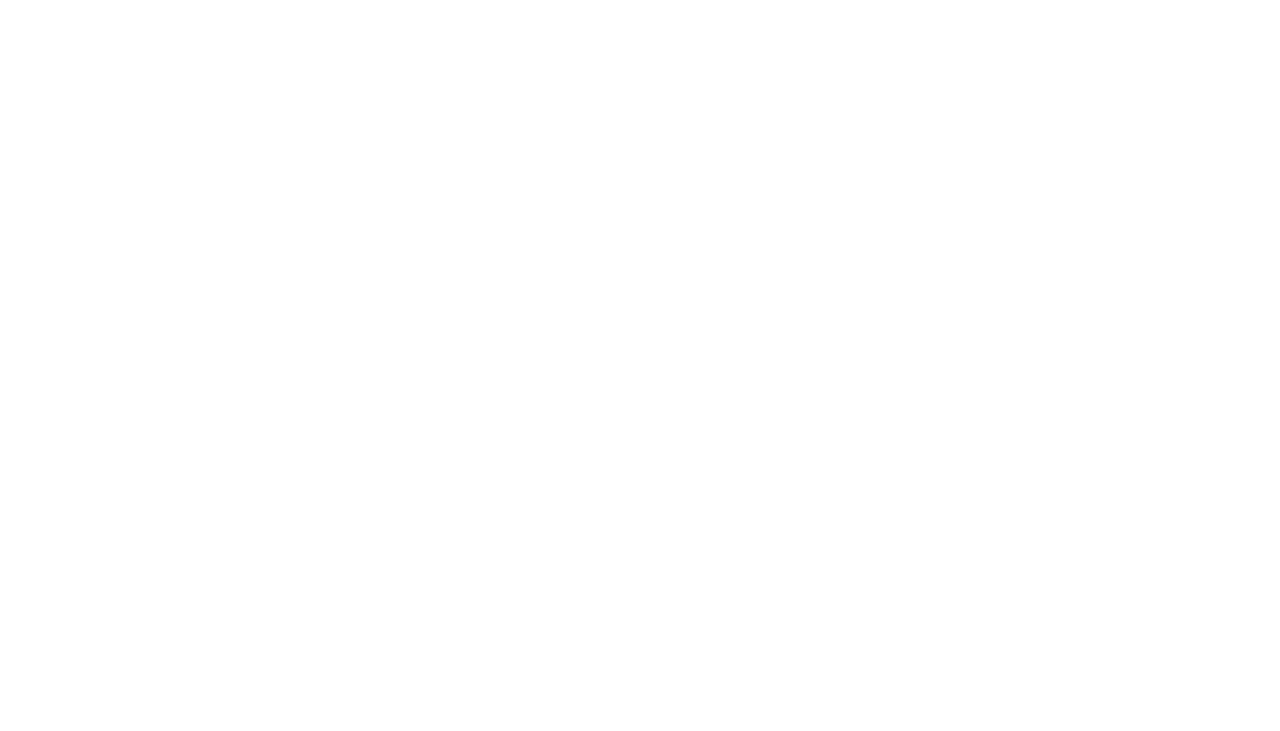Identify the bounding box of the UI element described as follows: "Advertise on this site". Provide the coordinates as four float numbers in the range of 0 to 1 [left, top, right, bottom].

[0.244, 0.902, 0.36, 0.925]